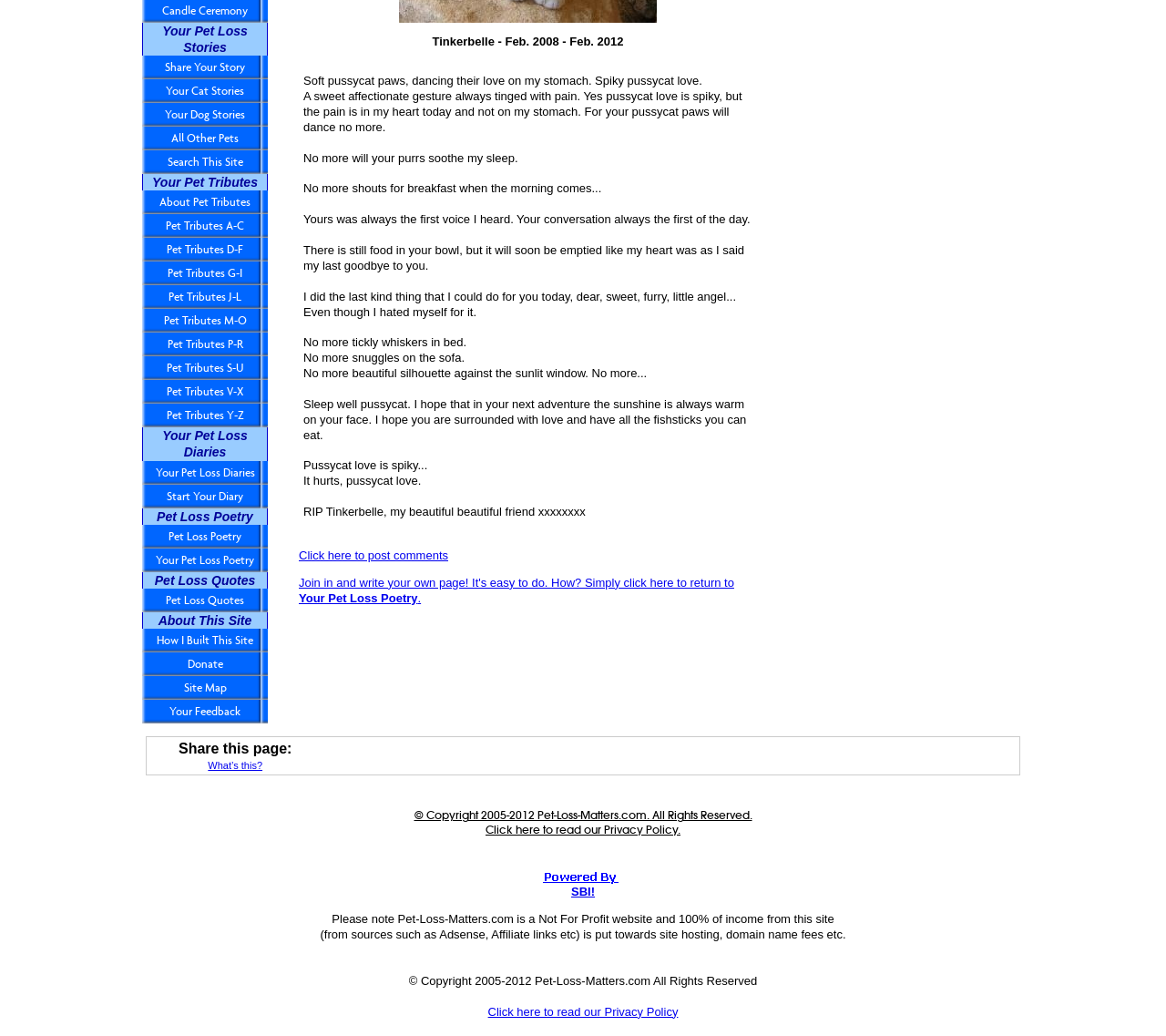Identify the bounding box coordinates for the UI element described as follows: "Pet Tributes Y-Z". Ensure the coordinates are four float numbers between 0 and 1, formatted as [left, top, right, bottom].

[0.122, 0.39, 0.23, 0.413]